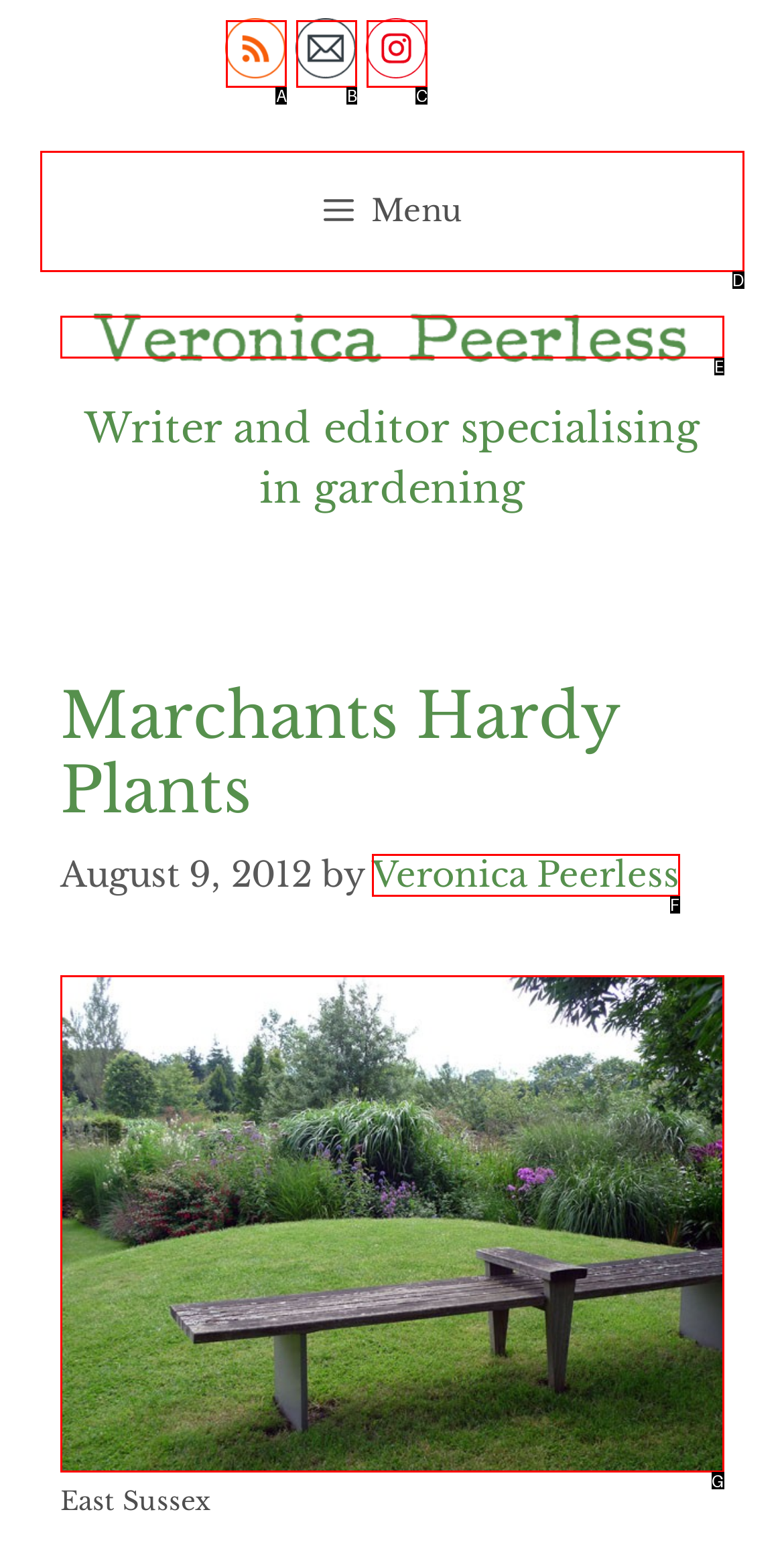Match the description: alt="Instagram" title="Instagram" to the appropriate HTML element. Respond with the letter of your selected option.

C